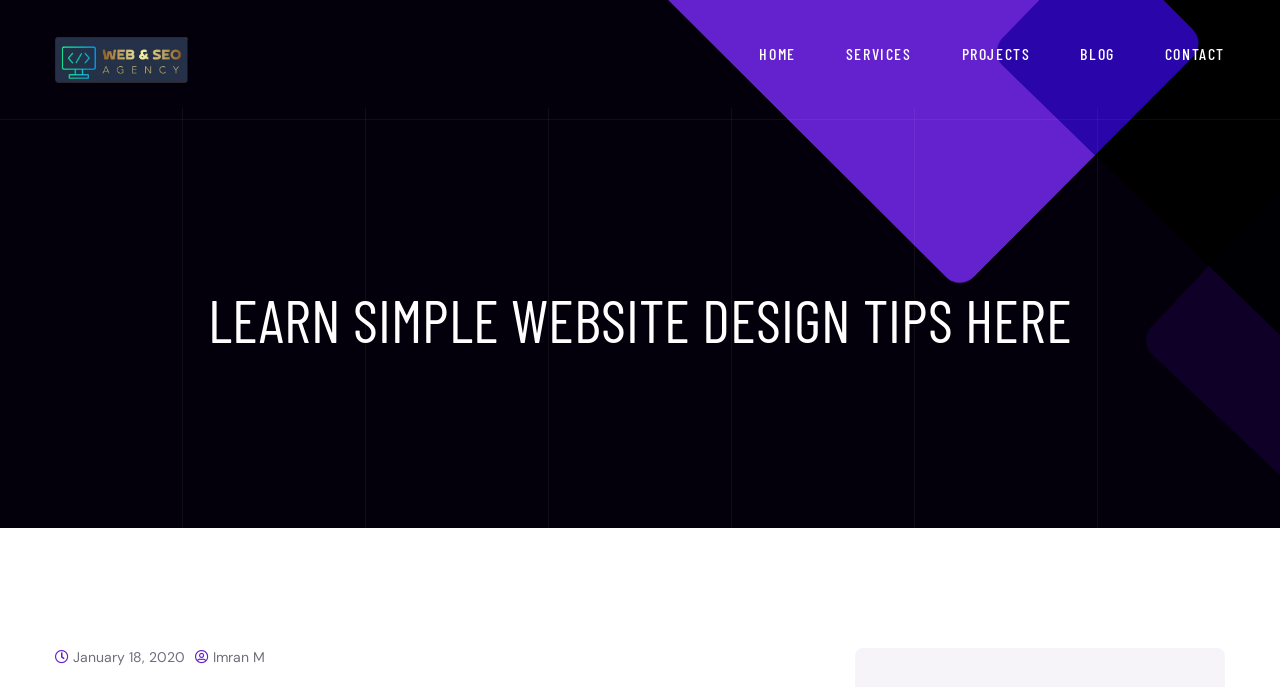Specify the bounding box coordinates of the area to click in order to follow the given instruction: "read blog posts."

[0.844, 0.054, 0.871, 0.103]